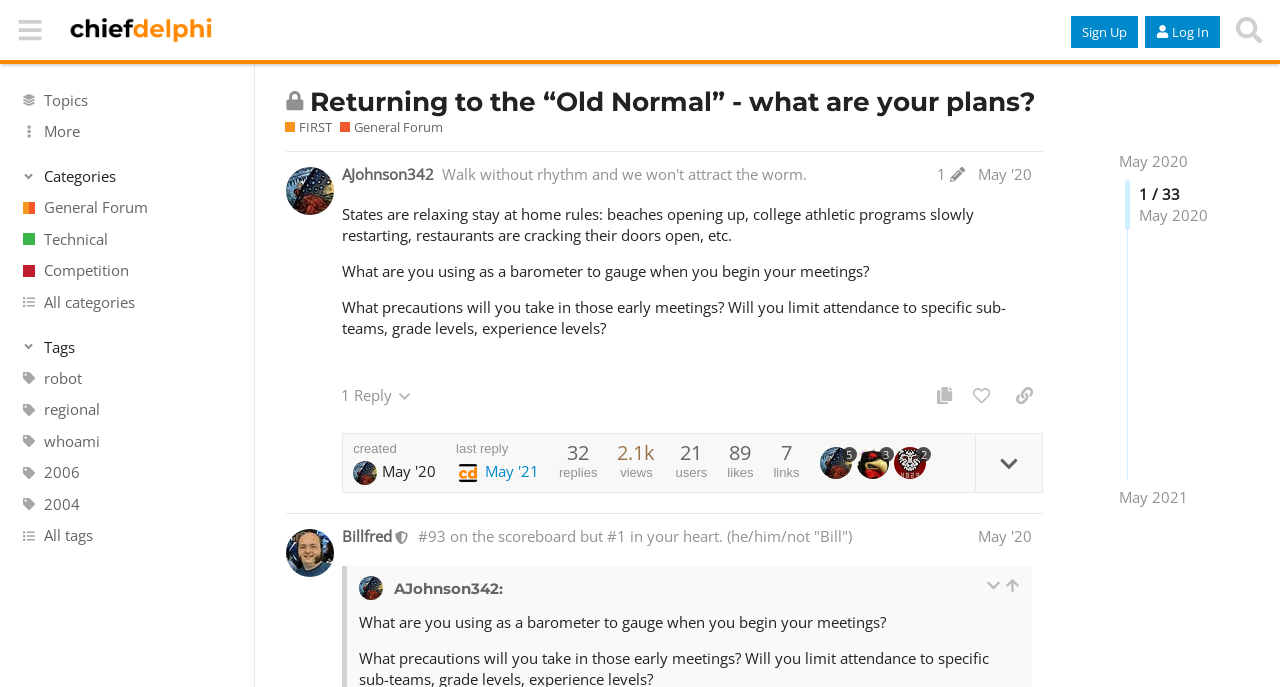Respond to the question with just a single word or phrase: 
How many replies are there to this topic?

1